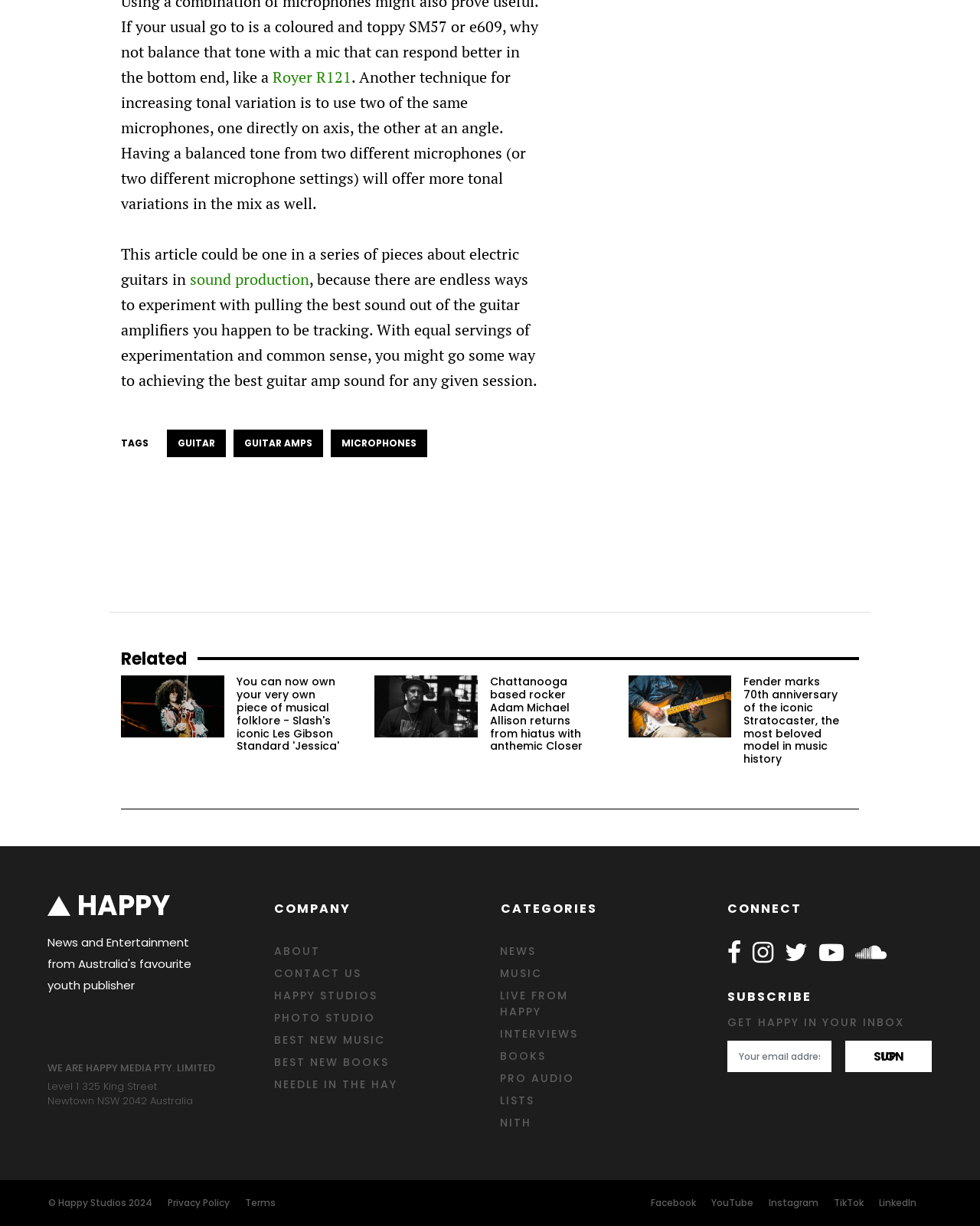Locate the bounding box coordinates of the element that needs to be clicked to carry out the instruction: "Read the article about Slash's iconic Les Gibson Standard 'Jessica'". The coordinates should be given as four float numbers ranging from 0 to 1, i.e., [left, top, right, bottom].

[0.241, 0.55, 0.346, 0.615]